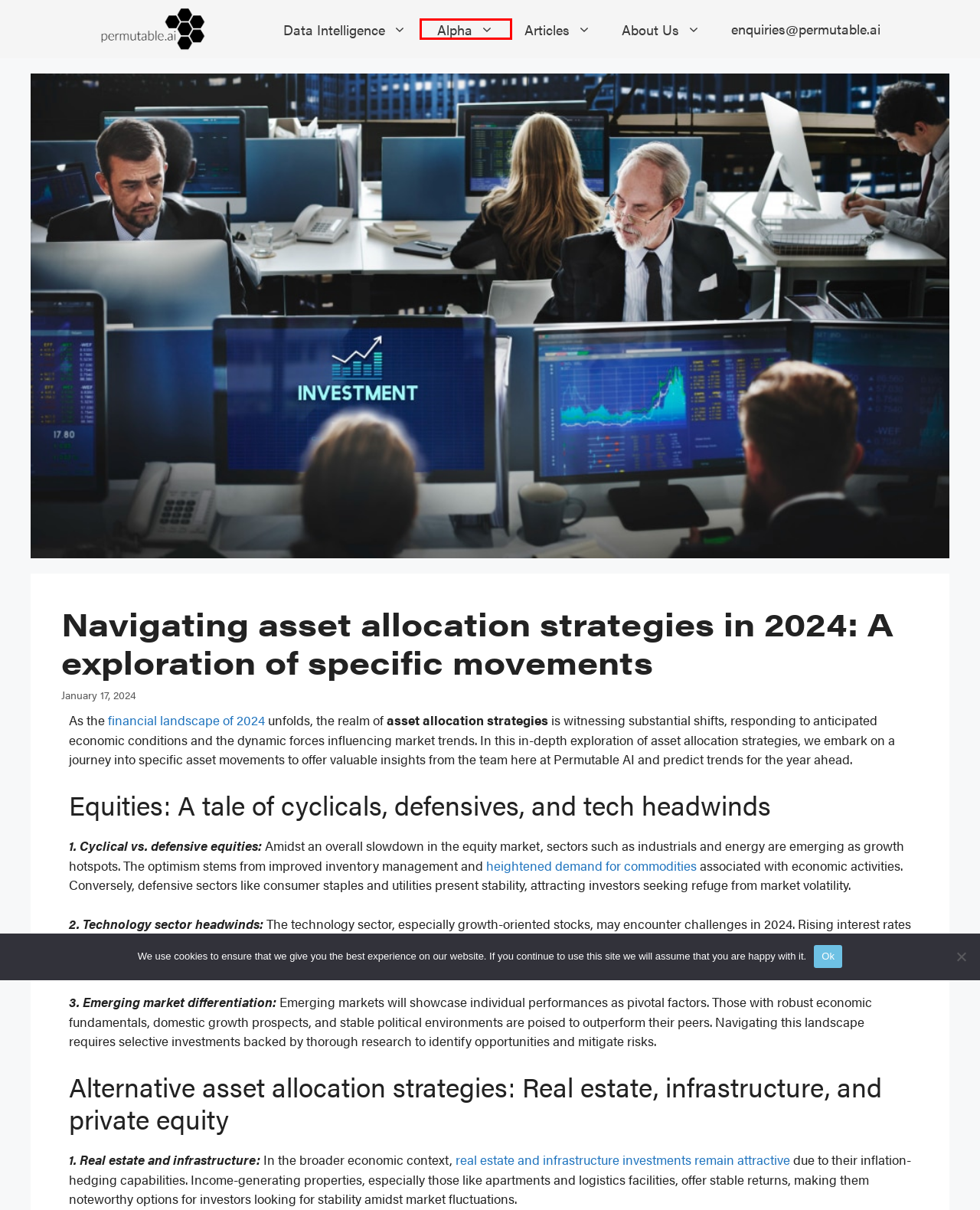You are given a screenshot of a webpage with a red rectangle bounding box around an element. Choose the best webpage description that matches the page after clicking the element in the bounding box. Here are the candidates:
A. supply-chain-insights - Permutable
B. Commodities Outlook 2024: Cautious optimism | reports | ING Think
C. About Us - Permutable
D. Trading - Permutable
E. Page unavailable | Nuveen
F. Economic data - Permutable
G. Permutable AI's data intelligence platform
H. 2024 renewable energy industry outlook | Deloitte Insights

D